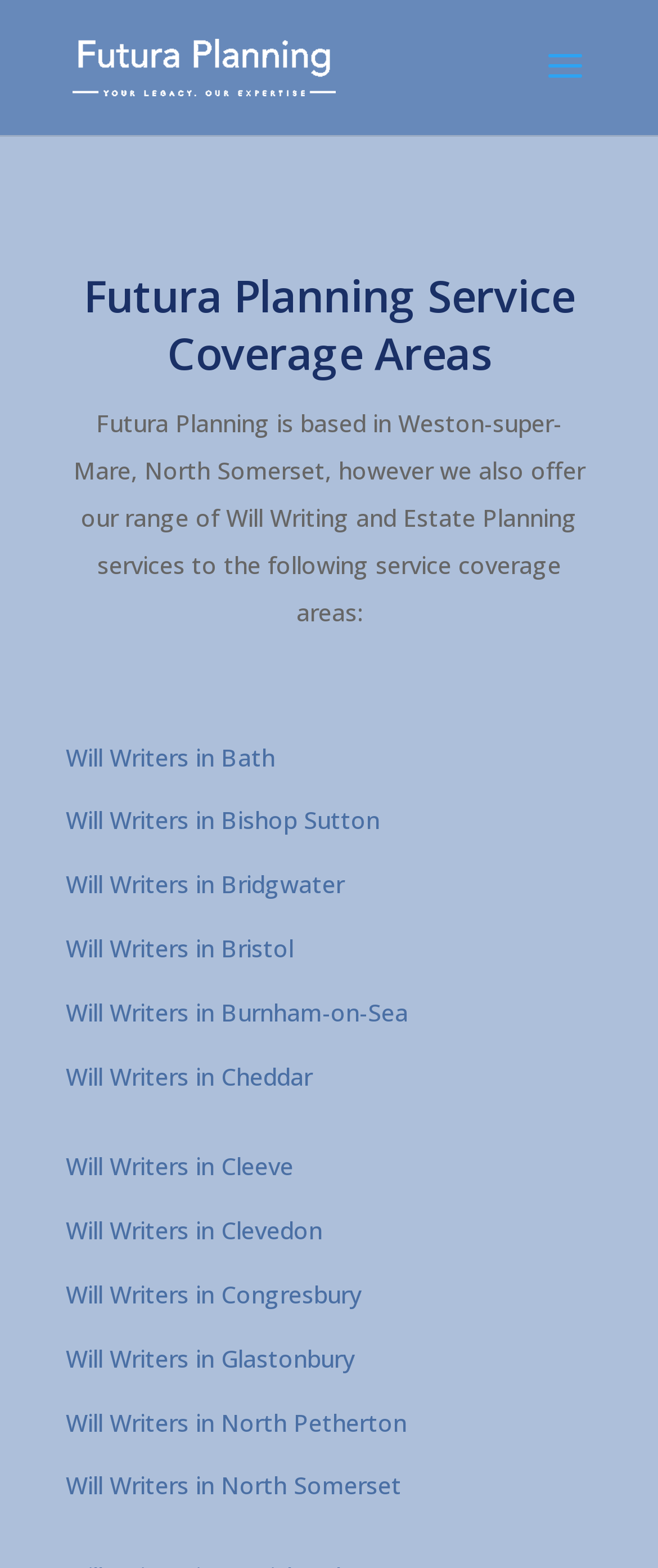Is Clevedon a service coverage area?
Using the image, elaborate on the answer with as much detail as possible.

I looked at the list of link elements and found one that says 'Will Writers in Clevedon', which indicates that Clevedon is a service coverage area.